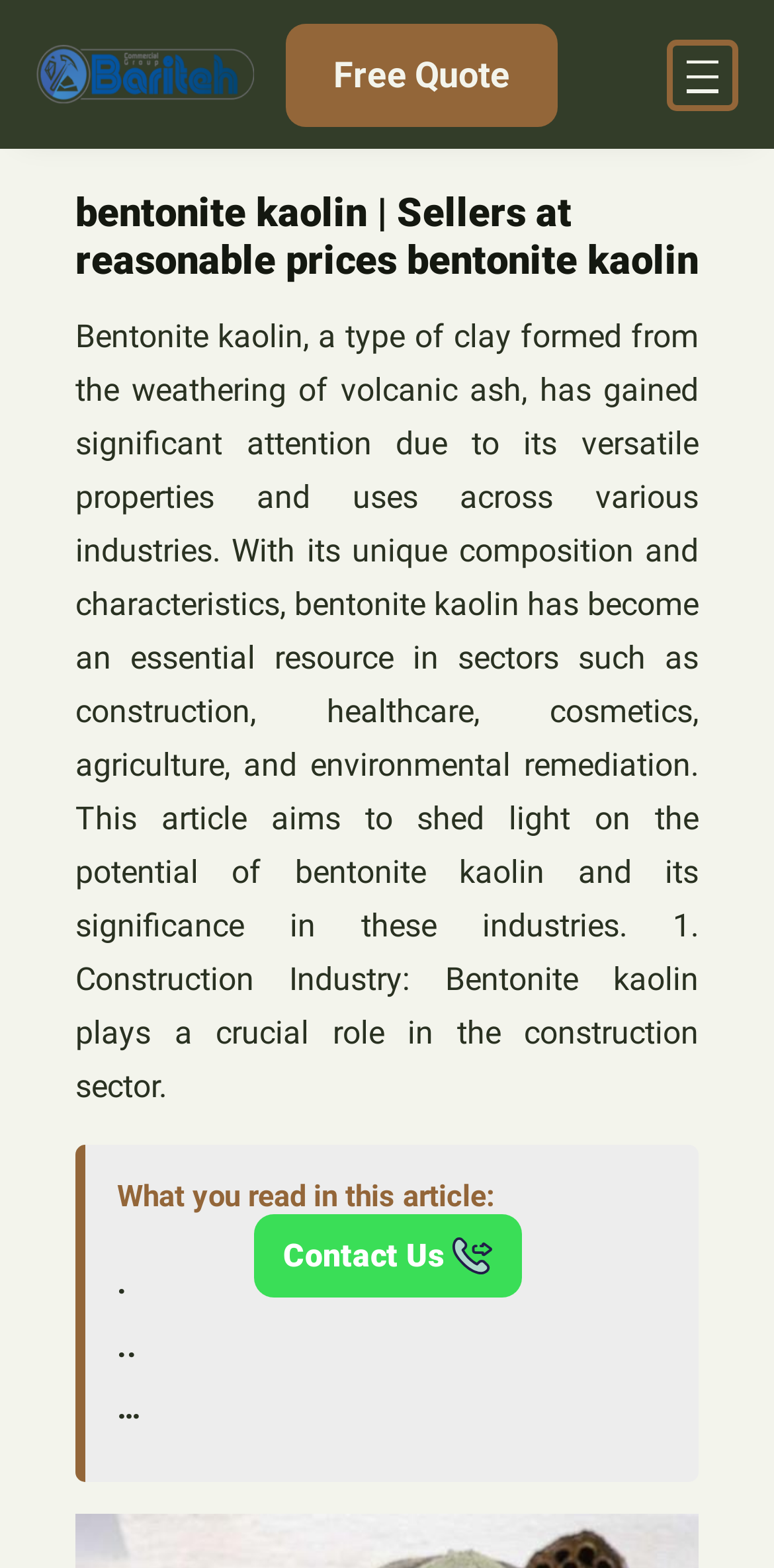Determine the main heading of the webpage and generate its text.

bentonite kaolin | Sellers at reasonable prices bentonite kaolin